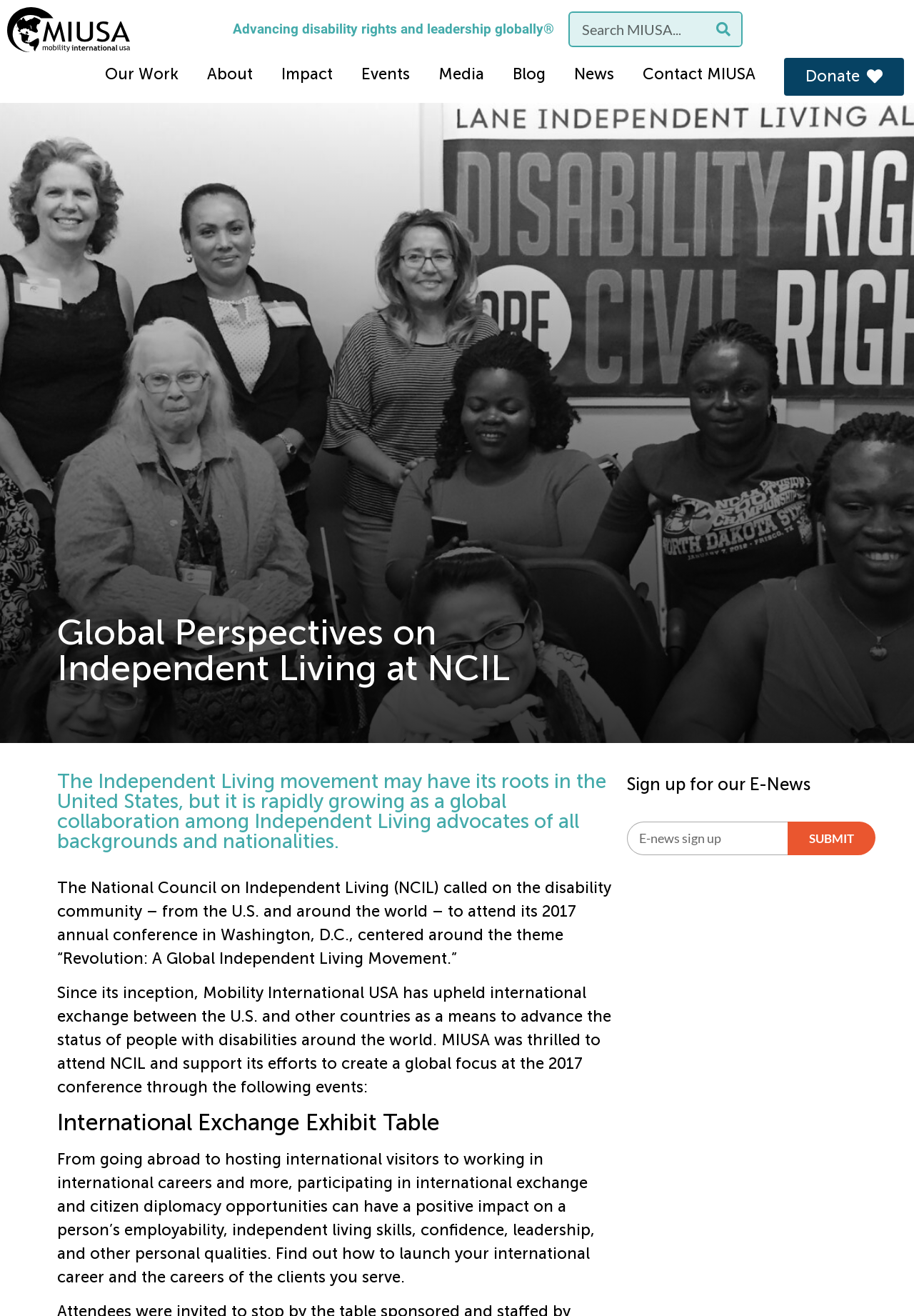Given the webpage screenshot and the description, determine the bounding box coordinates (top-left x, top-left y, bottom-right x, bottom-right y) that define the location of the UI element matching this description: Our Work

[0.099, 0.044, 0.211, 0.069]